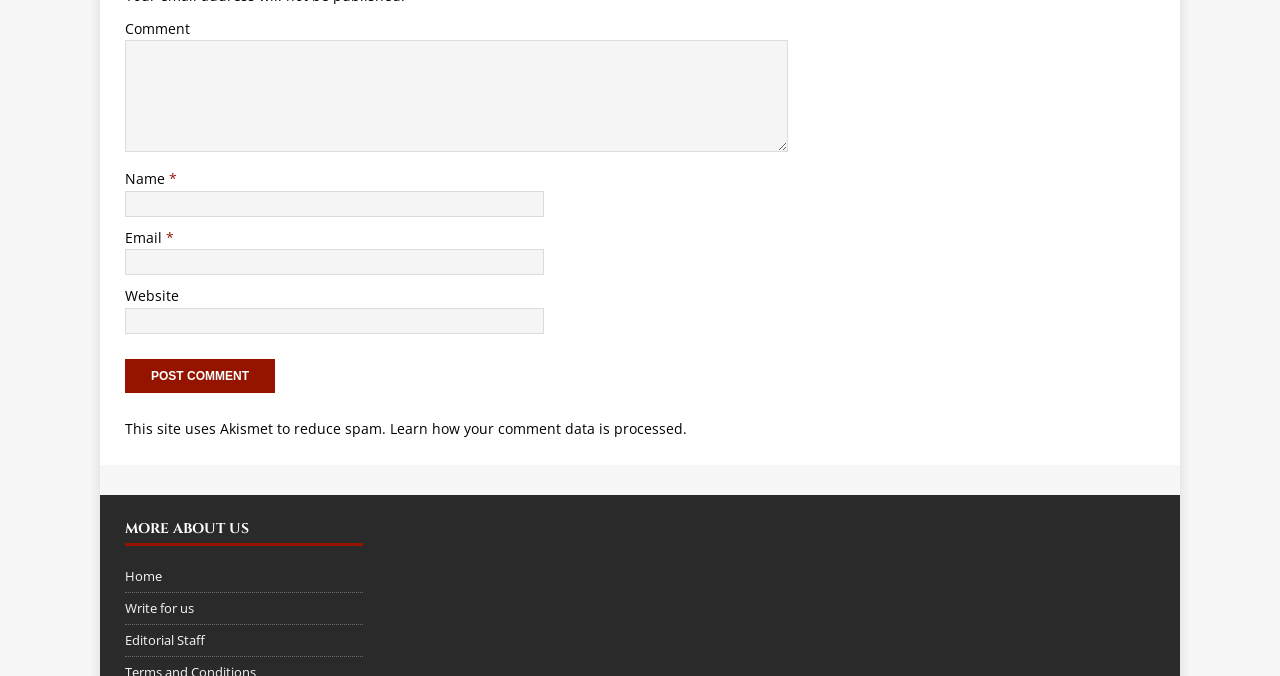Give a succinct answer to this question in a single word or phrase: 
What is the purpose of the 'Post Comment' button?

To submit a comment